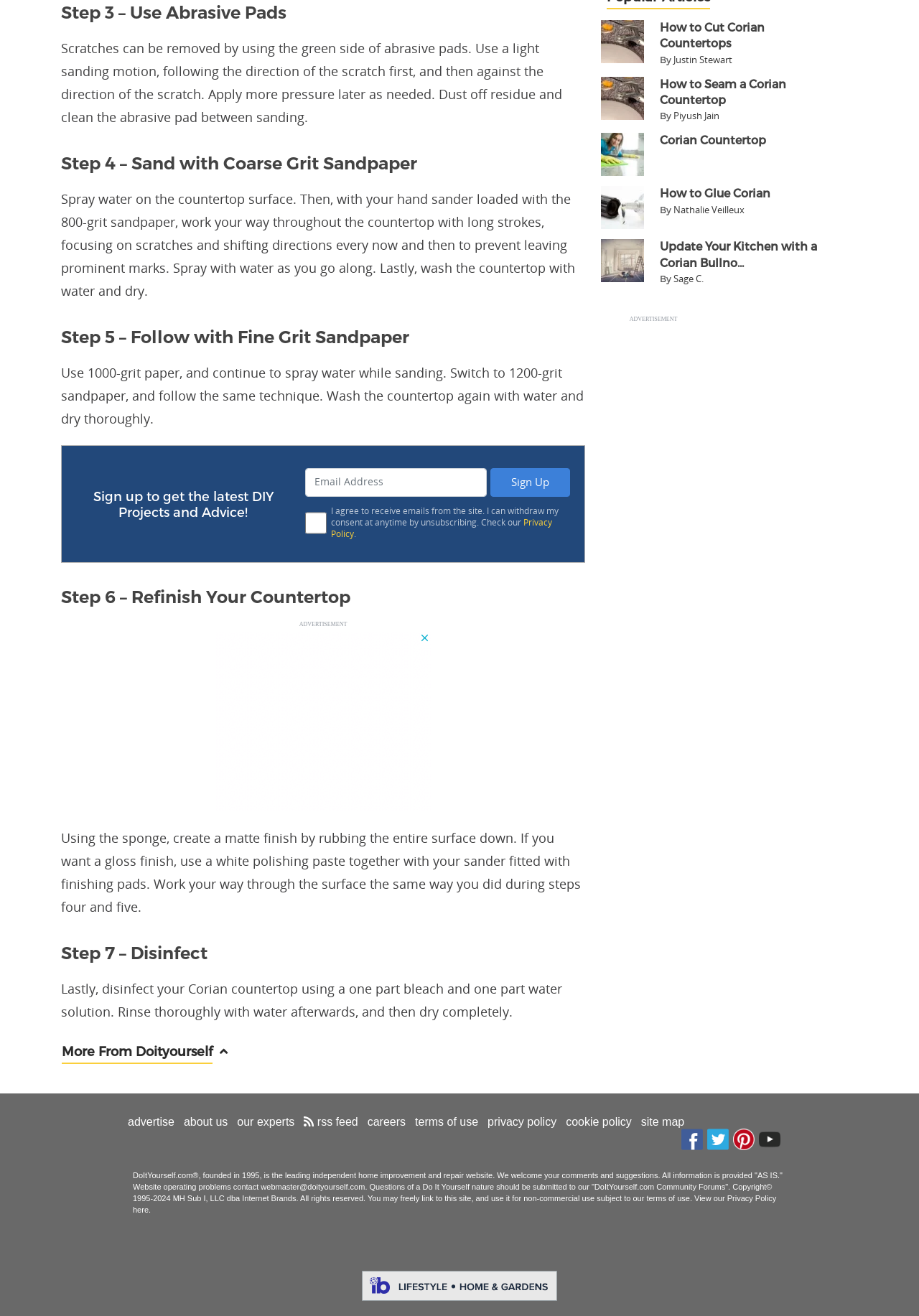Identify the bounding box coordinates of the part that should be clicked to carry out this instruction: "Enter email address".

[0.332, 0.355, 0.53, 0.377]